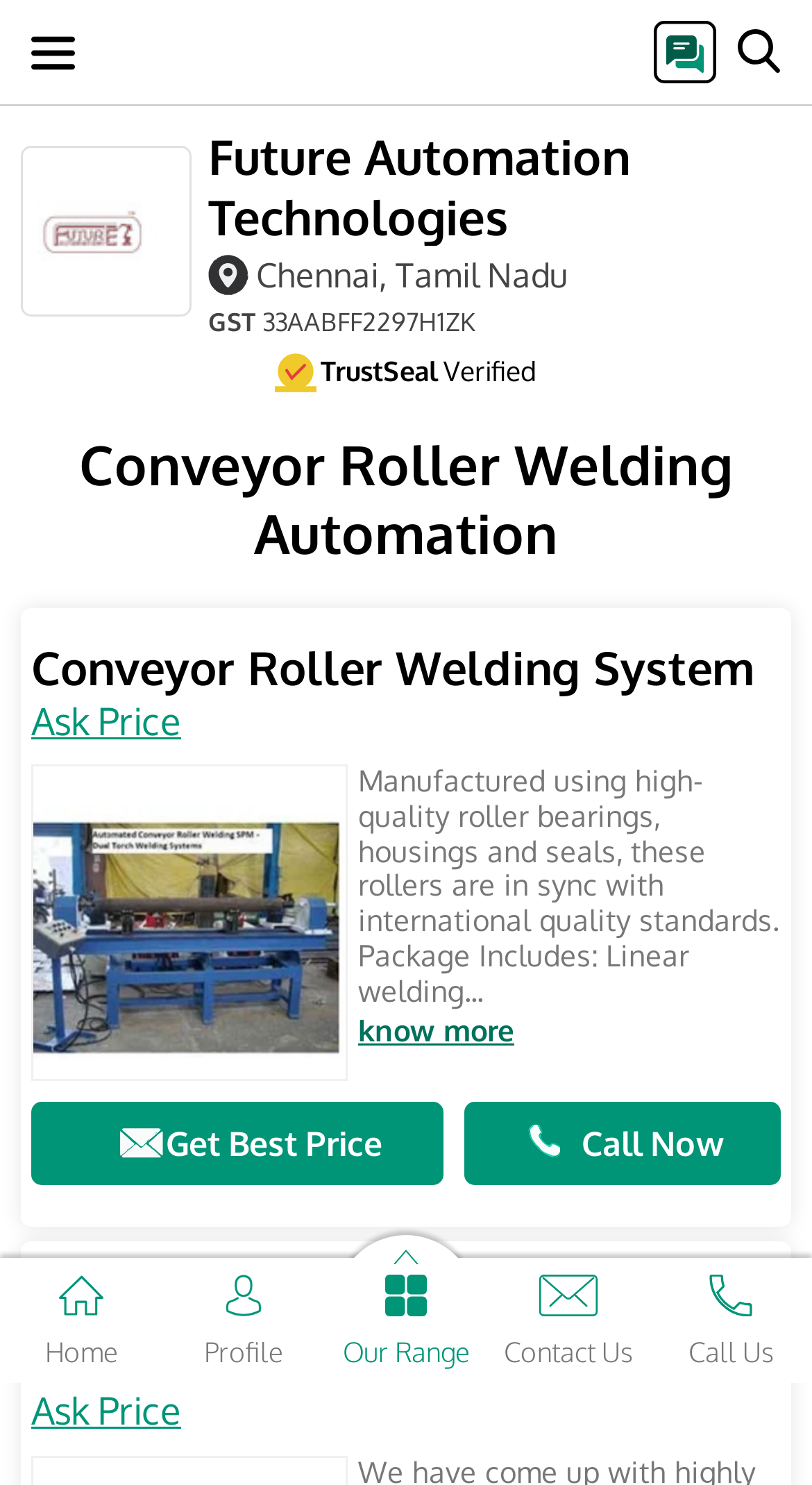Please identify the coordinates of the bounding box for the clickable region that will accomplish this instruction: "Click the company logo".

[0.028, 0.1, 0.233, 0.212]